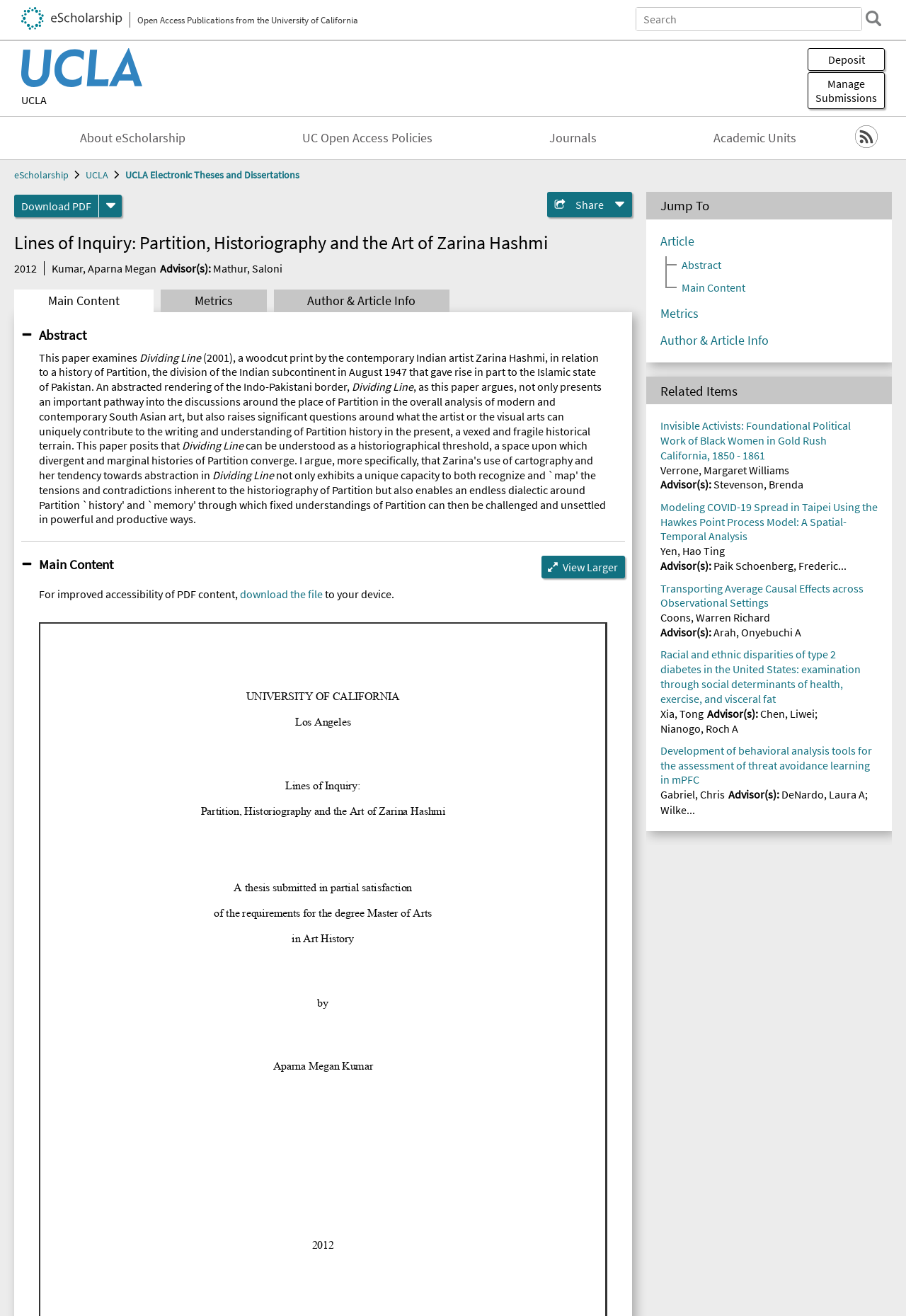Who is the advisor of the author Kumar, Aparna Megan?
Look at the screenshot and provide an in-depth answer.

The advisor's name can be found in the text 'Advisor(s): Mathur, Saloni' which is located below the author's name.